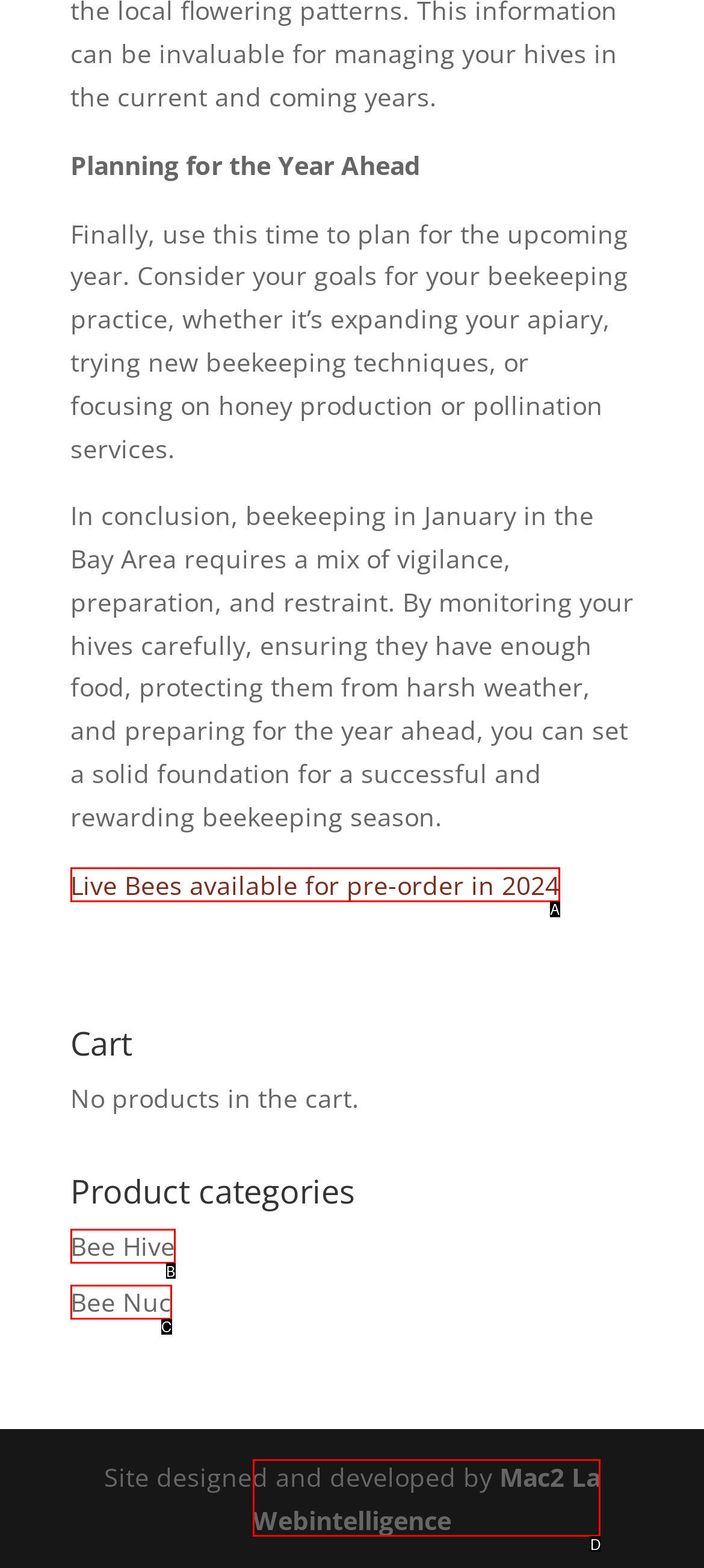Select the HTML element that best fits the description: Bee Nuc
Respond with the letter of the correct option from the choices given.

C